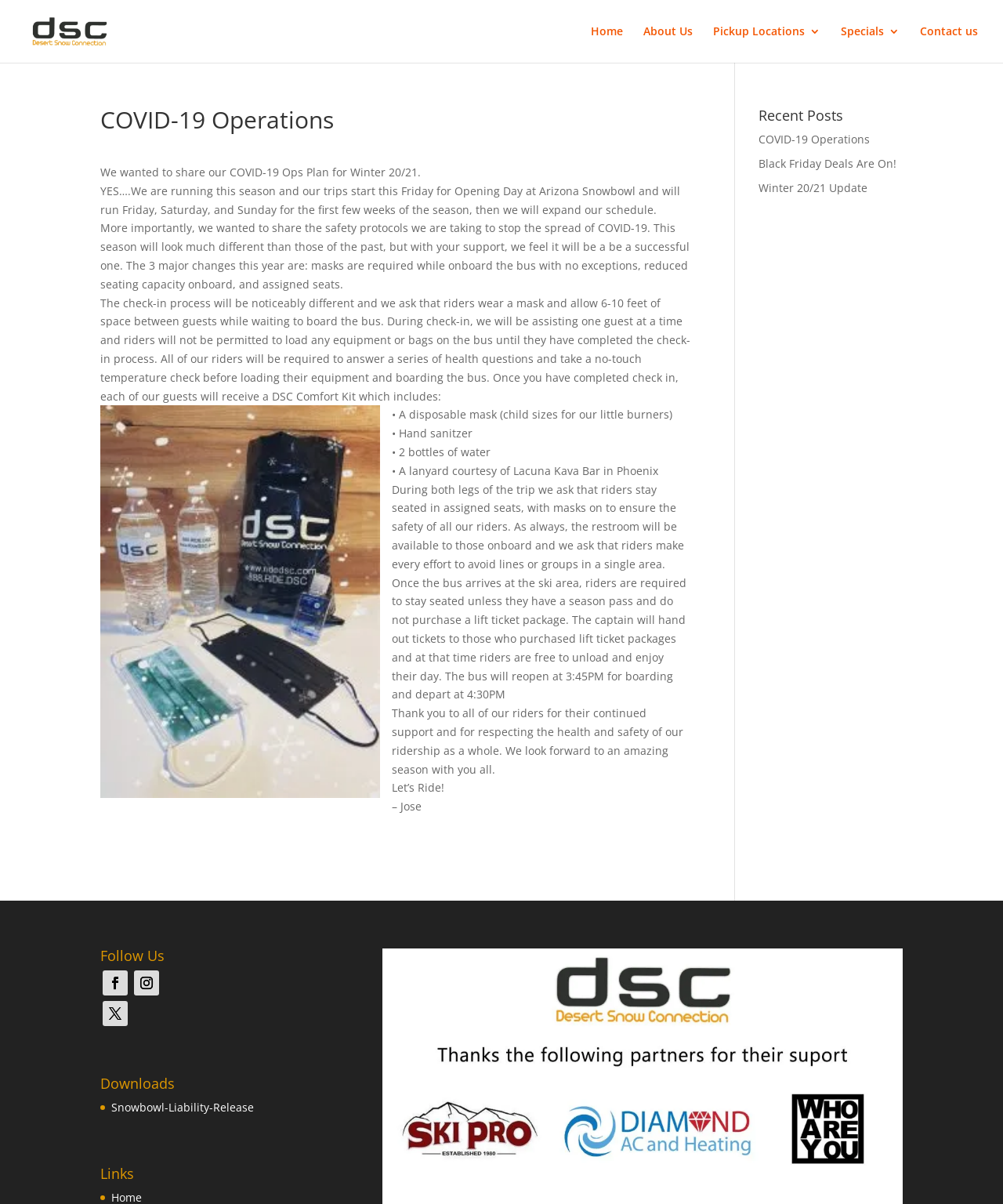Please find the bounding box coordinates of the clickable region needed to complete the following instruction: "Follow Desert Snow Connection on Facebook". The bounding box coordinates must consist of four float numbers between 0 and 1, i.e., [left, top, right, bottom].

[0.102, 0.806, 0.127, 0.827]